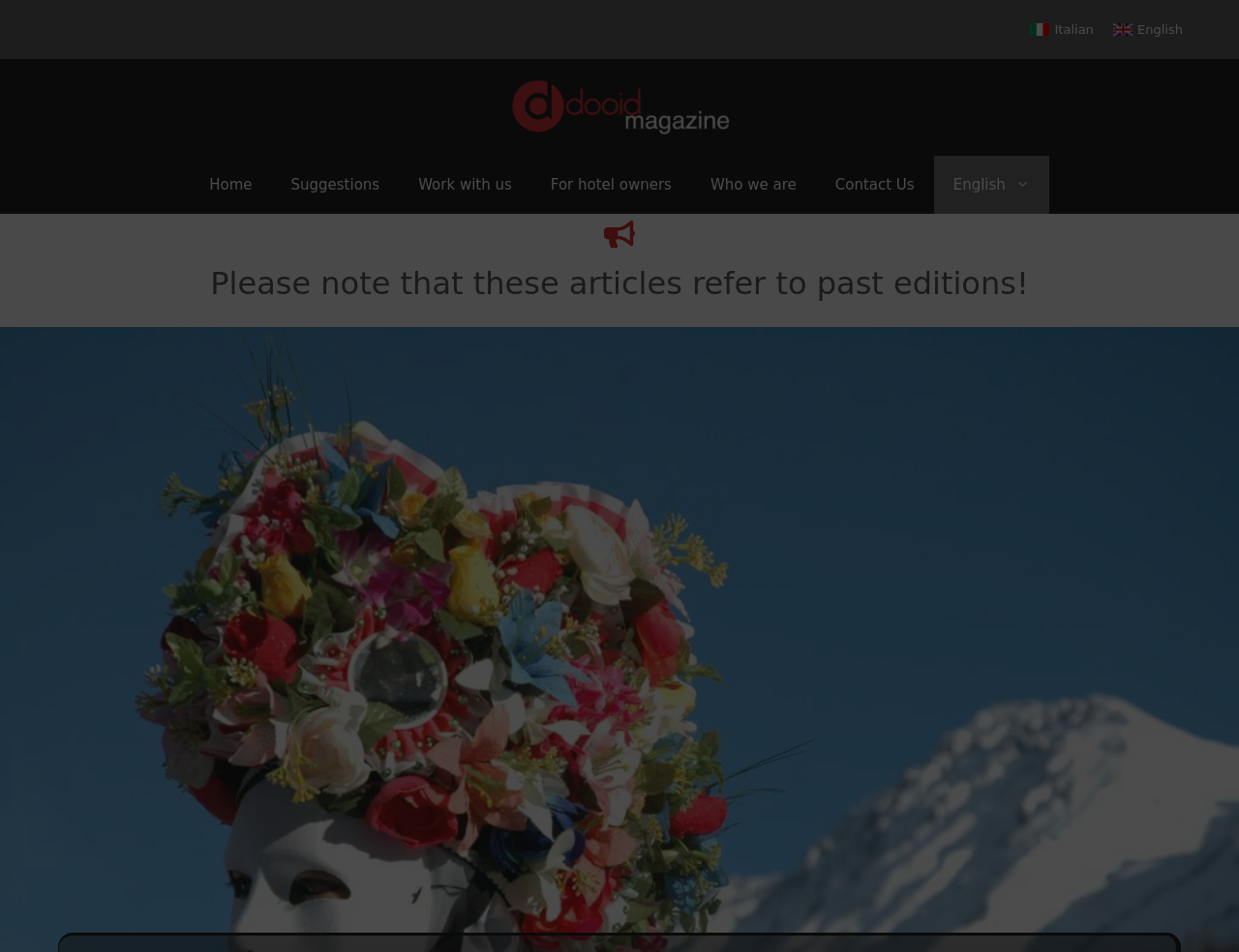How many main links are in the navigation section?
Answer the question using a single word or phrase, according to the image.

7